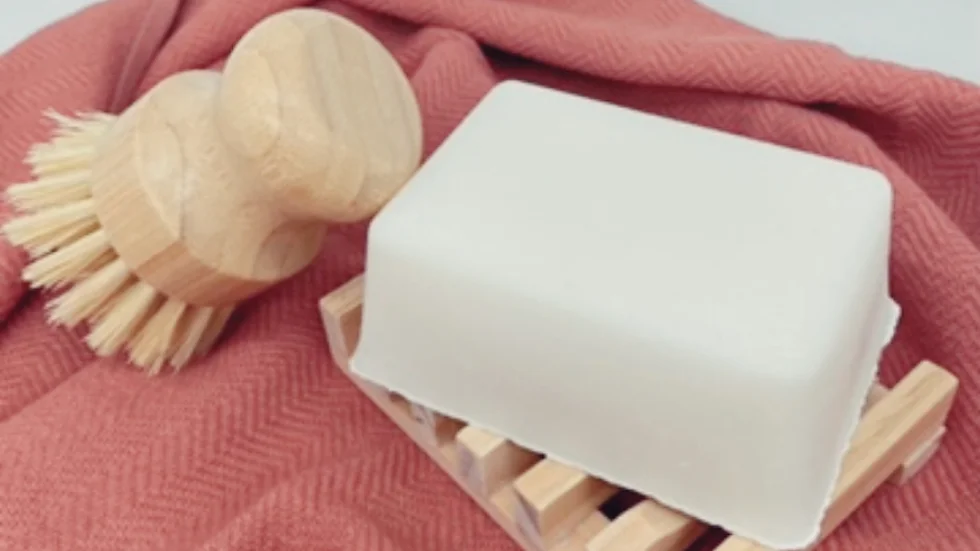What is the color of the textured blanket in the background?
Based on the image, answer the question in a detailed manner.

The caption describes the background as having a 'soft, textured coral blanket', specifying its color.